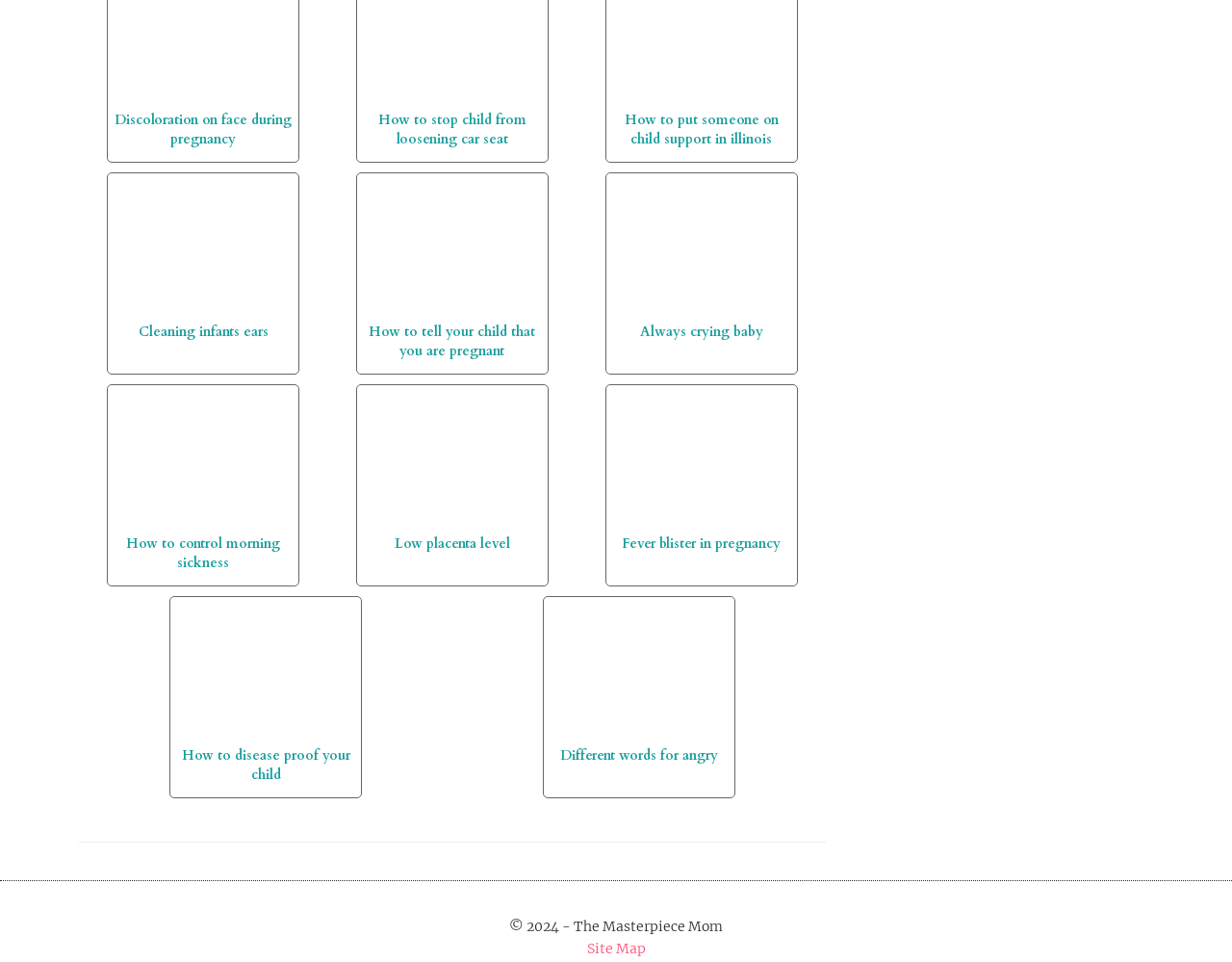Based on the image, please respond to the question with as much detail as possible:
What is the copyright year of the webpage?

The StaticText element with the text '2024' is located near the bottom of the webpage, which suggests that it is the copyright year of the webpage.